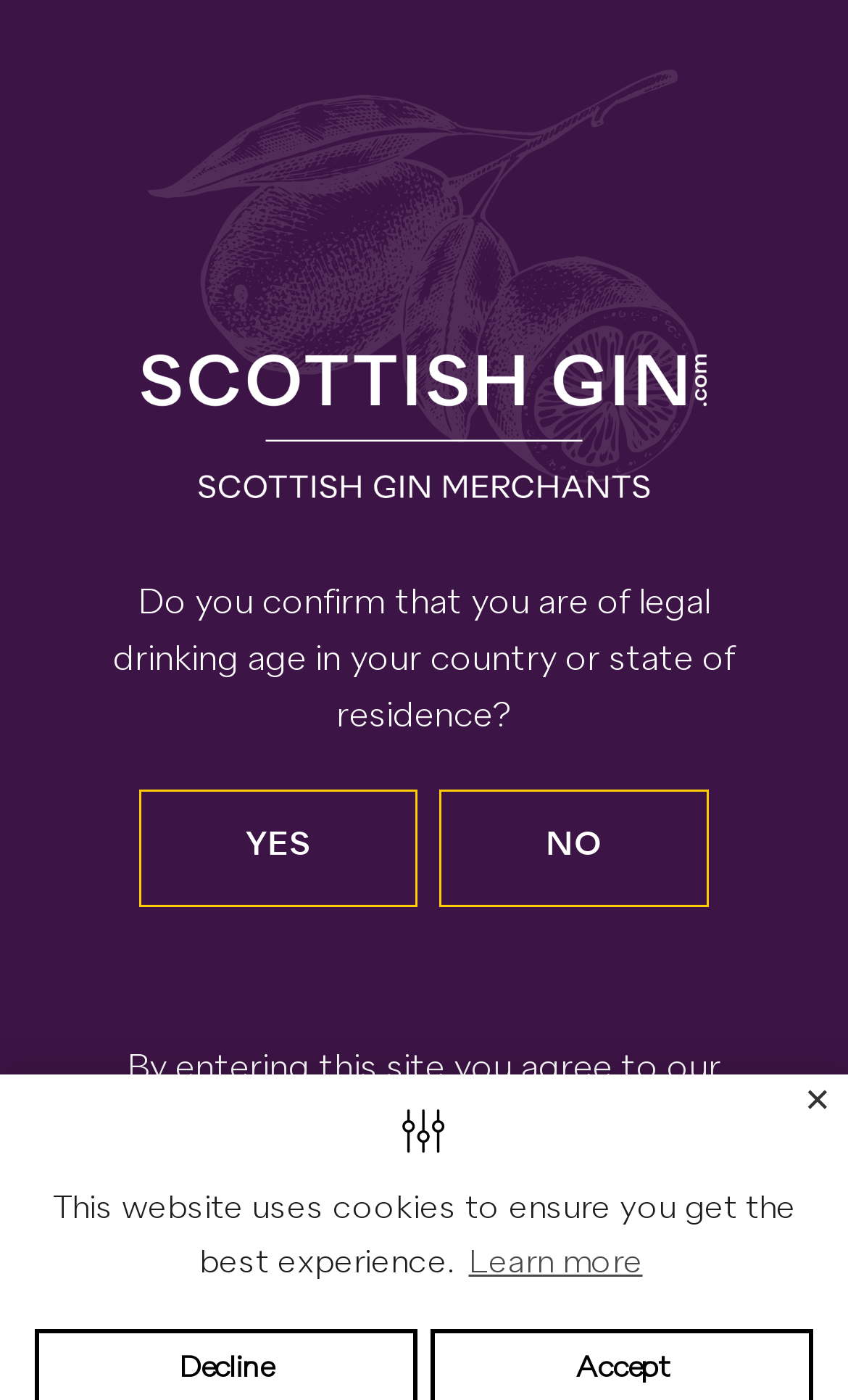Please determine the bounding box of the UI element that matches this description: Search. The coordinates should be given as (top-left x, top-left y, bottom-right x, bottom-right y), with all values between 0 and 1.

[0.846, 0.0, 1.0, 0.135]